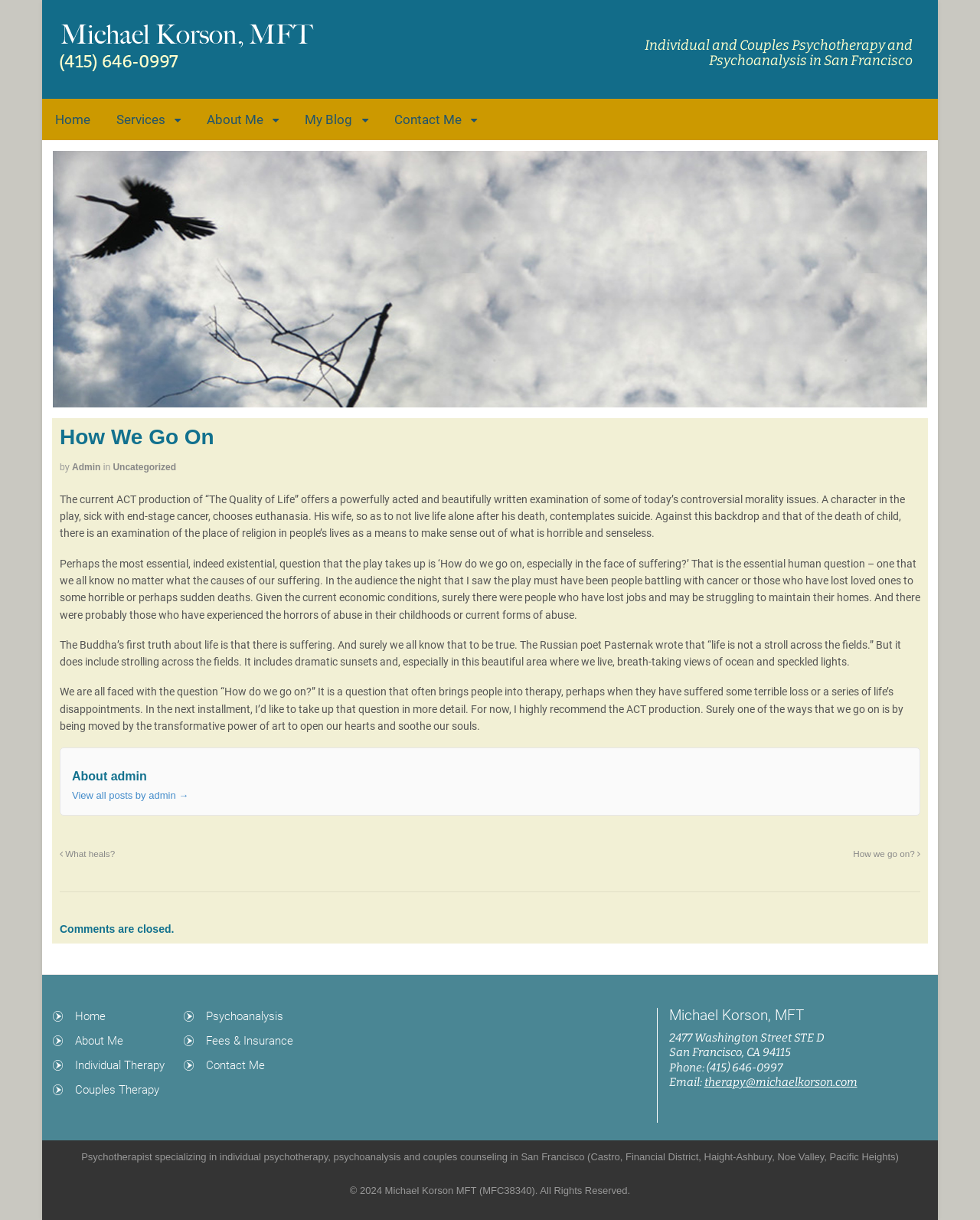Using the information in the image, could you please answer the following question in detail:
How many links are there in the main navigation menu?

The main navigation menu is located at the top of the webpage and contains links to 'Home', 'Services', 'About Me', 'My Blog', and 'Contact Me', which are 5 links in total.